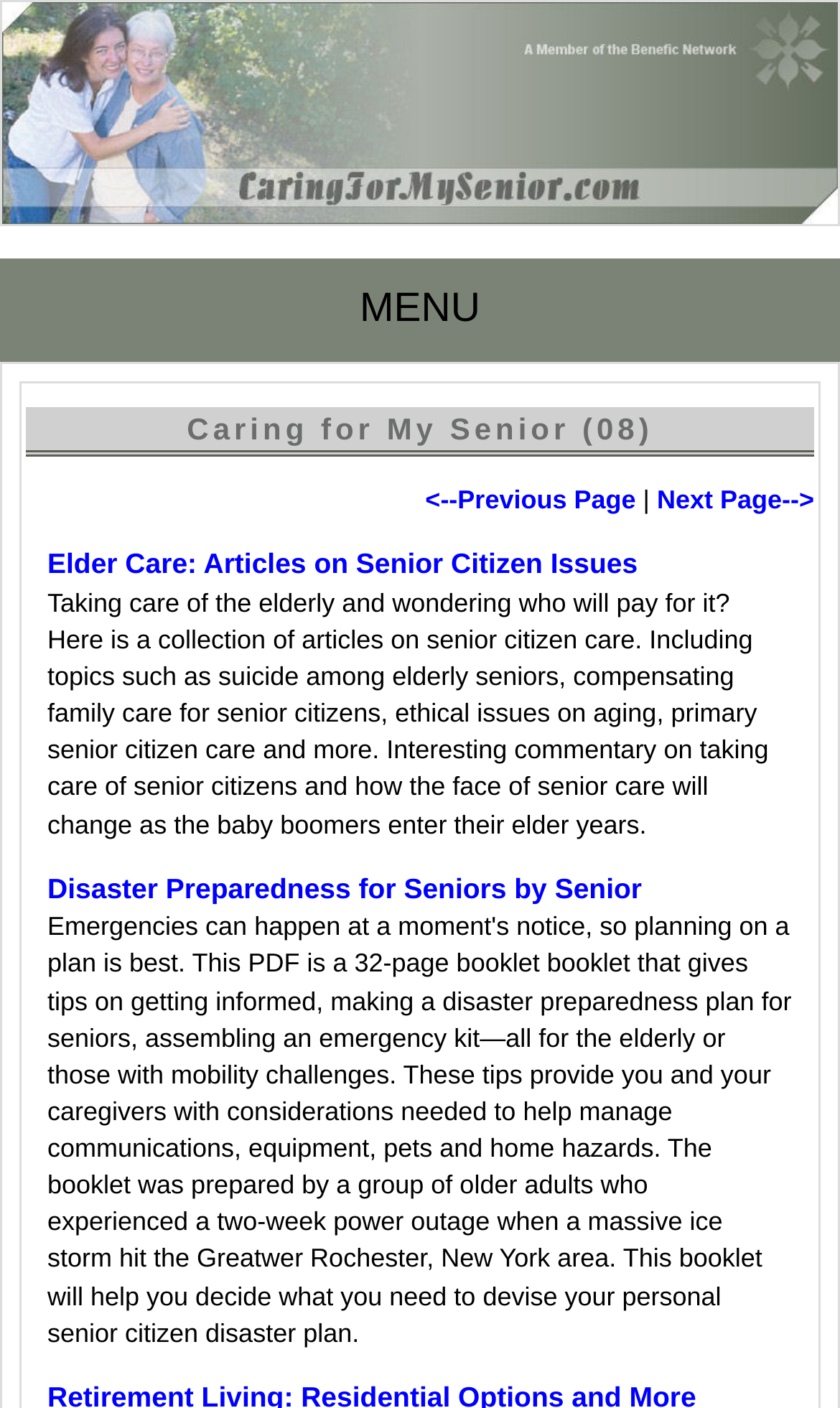Bounding box coordinates are given in the format (top-left x, top-left y, bottom-right x, bottom-right y). All values should be floating point numbers between 0 and 1. Provide the bounding box coordinate for the UI element described as: <--Previous Page

[0.506, 0.344, 0.757, 0.366]